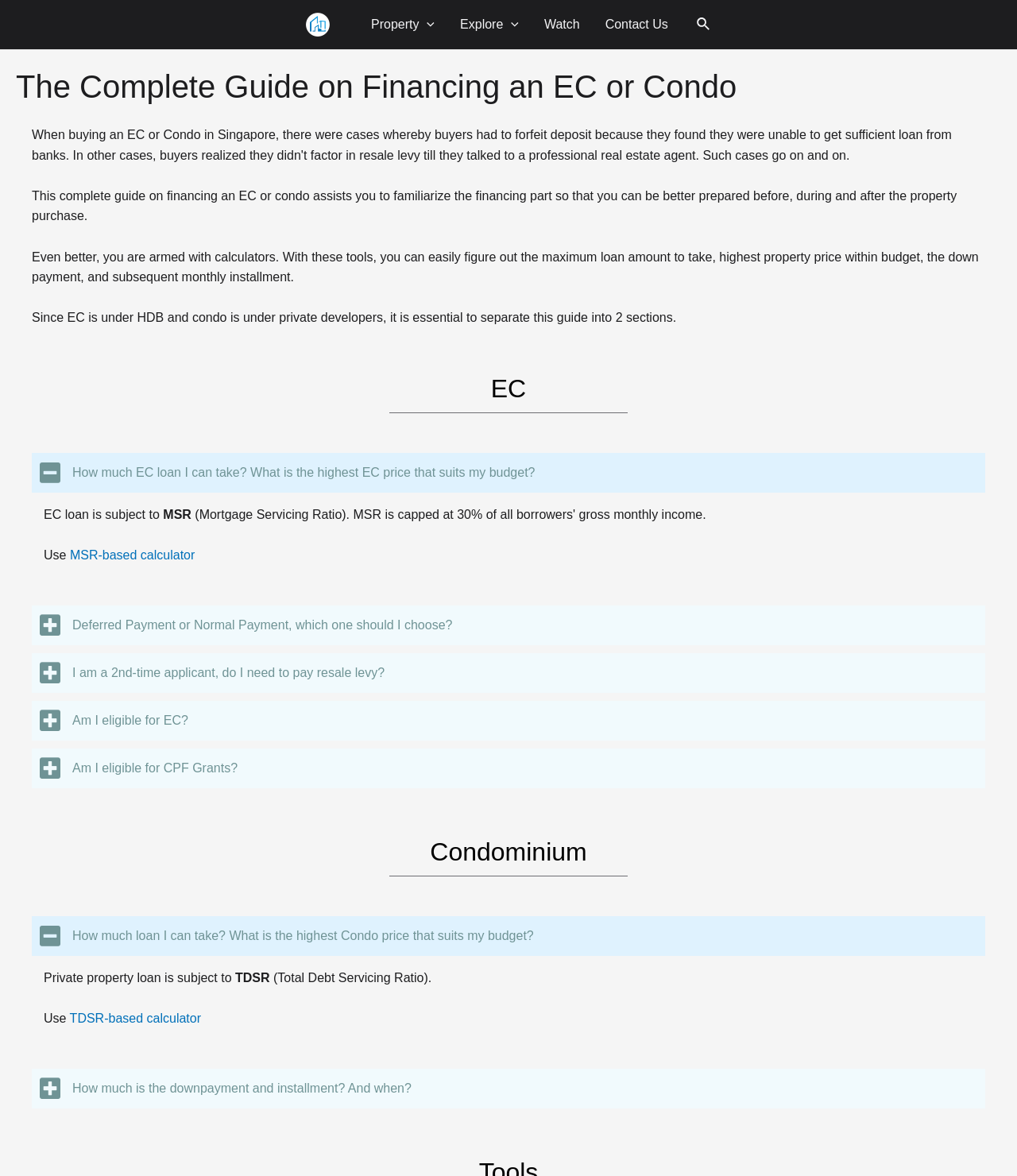Determine the bounding box coordinates of the region to click in order to accomplish the following instruction: "Click the 'TDSR-based calculator' link". Provide the coordinates as four float numbers between 0 and 1, specifically [left, top, right, bottom].

[0.068, 0.86, 0.198, 0.872]